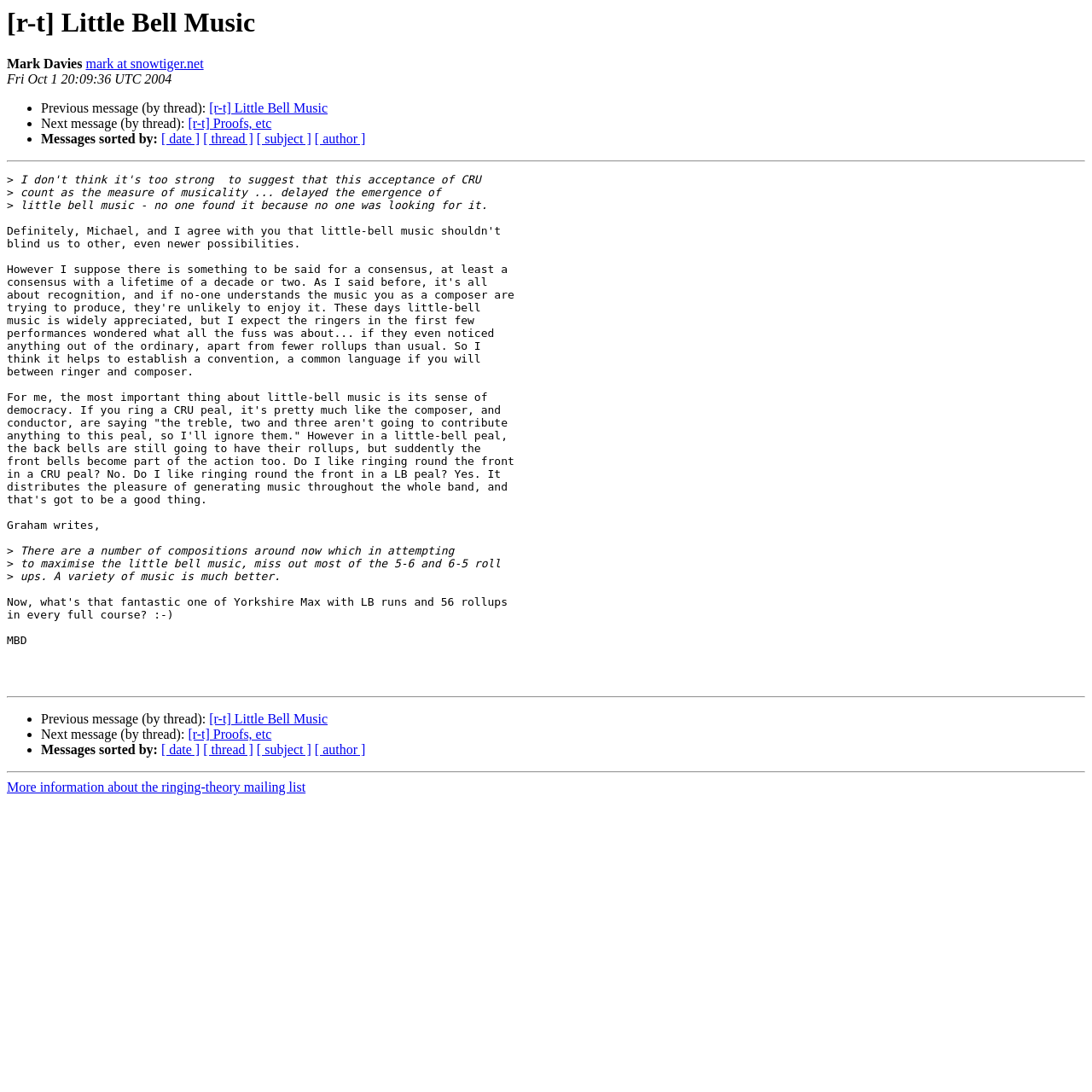Answer in one word or a short phrase: 
What is the purpose of little-bell music?

democracy